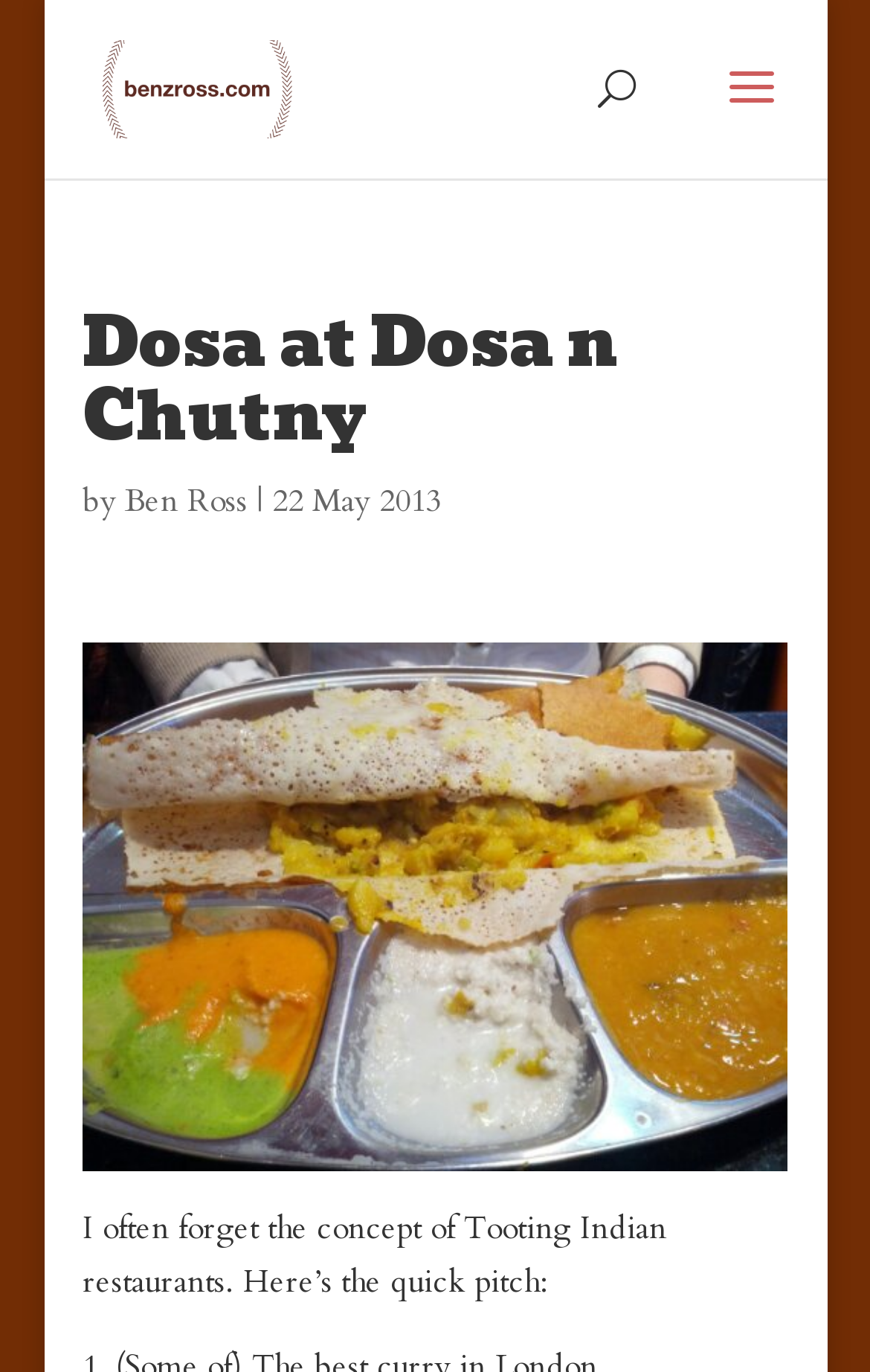What is the date of the post?
Refer to the image and provide a concise answer in one word or phrase.

22 May 2013